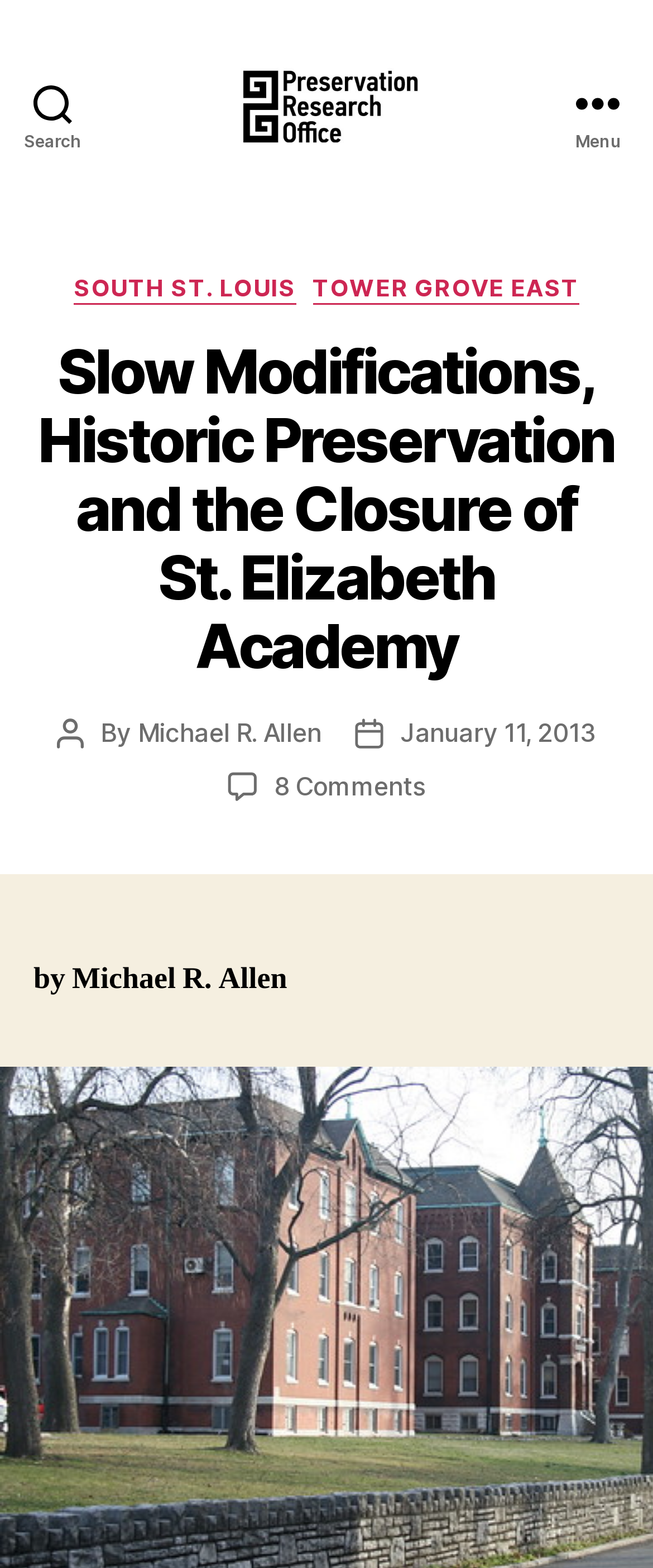Locate the bounding box coordinates of the area you need to click to fulfill this instruction: 'go to home page'. The coordinates must be in the form of four float numbers ranging from 0 to 1: [left, top, right, bottom].

None